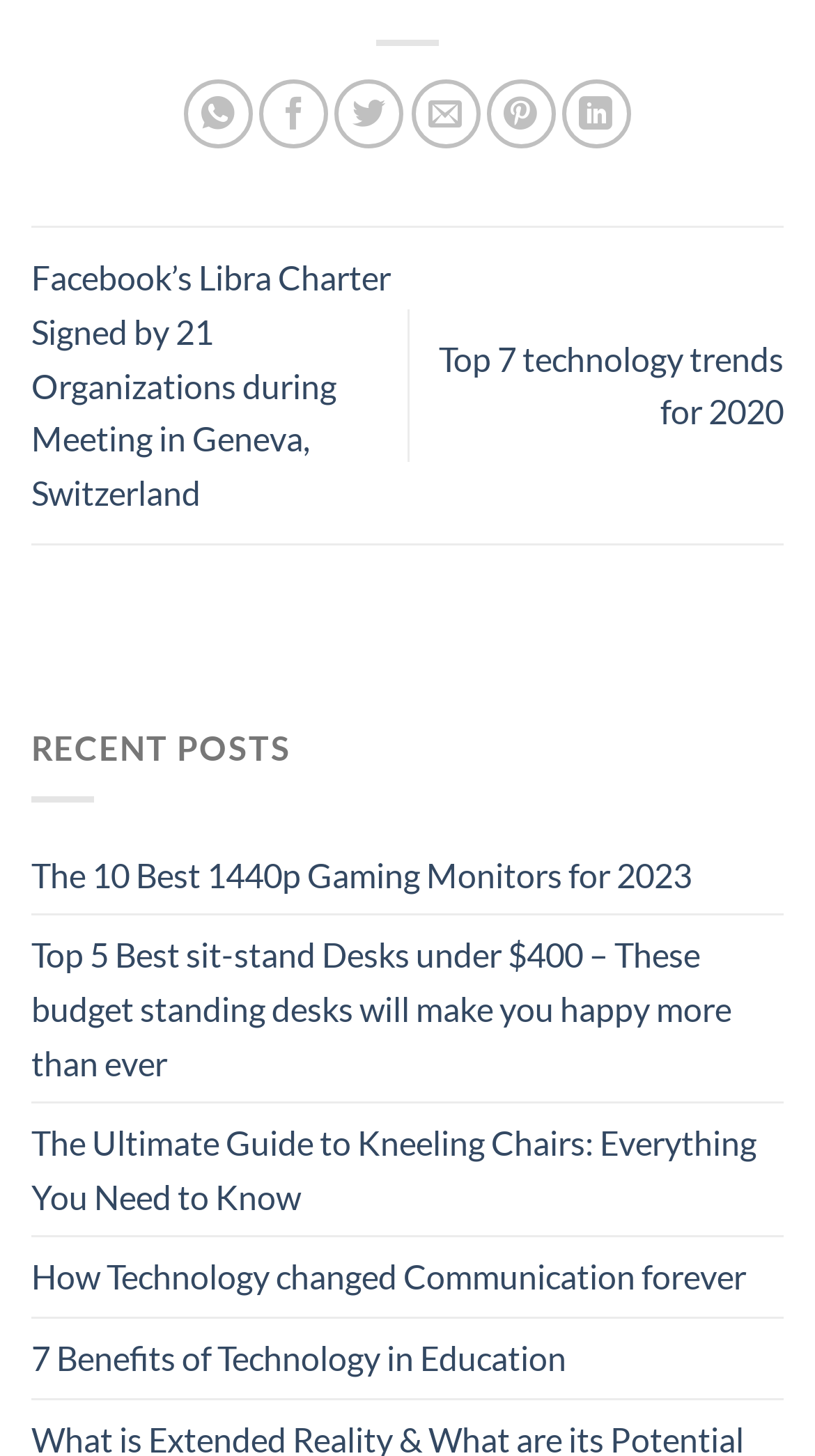Locate the bounding box coordinates of the element I should click to achieve the following instruction: "Visit Instagram".

None